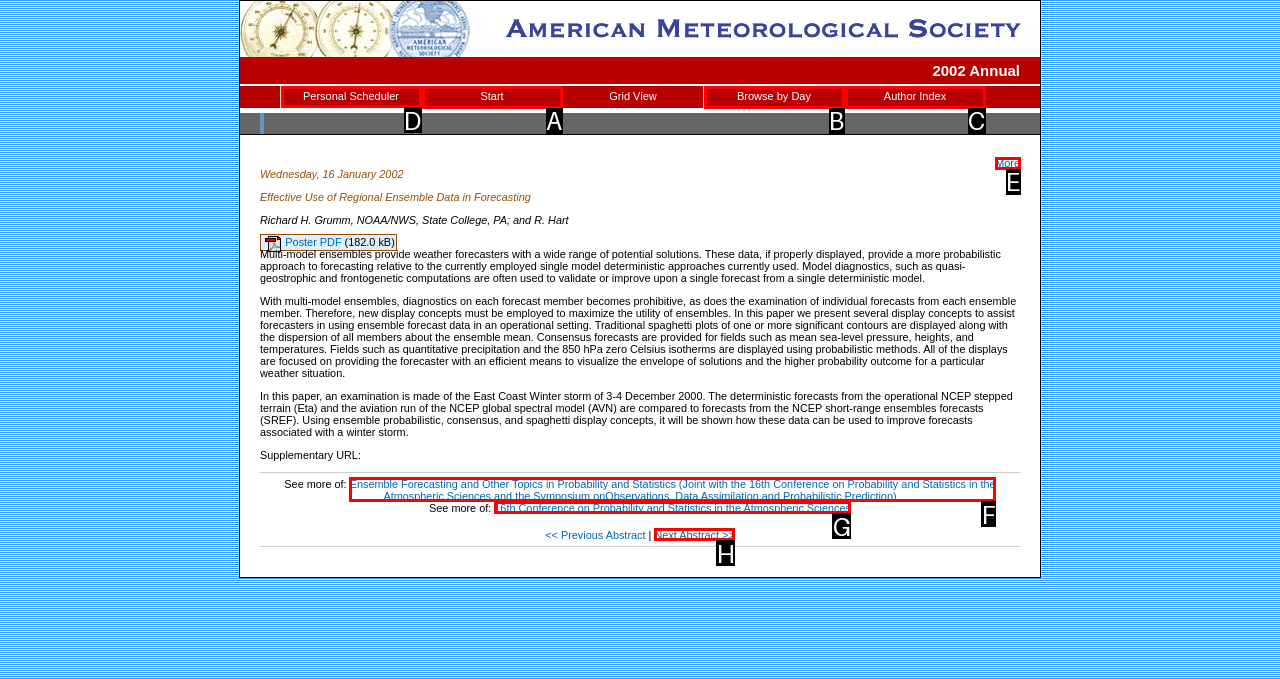Point out the HTML element I should click to achieve the following task: View the personal scheduler Provide the letter of the selected option from the choices.

D